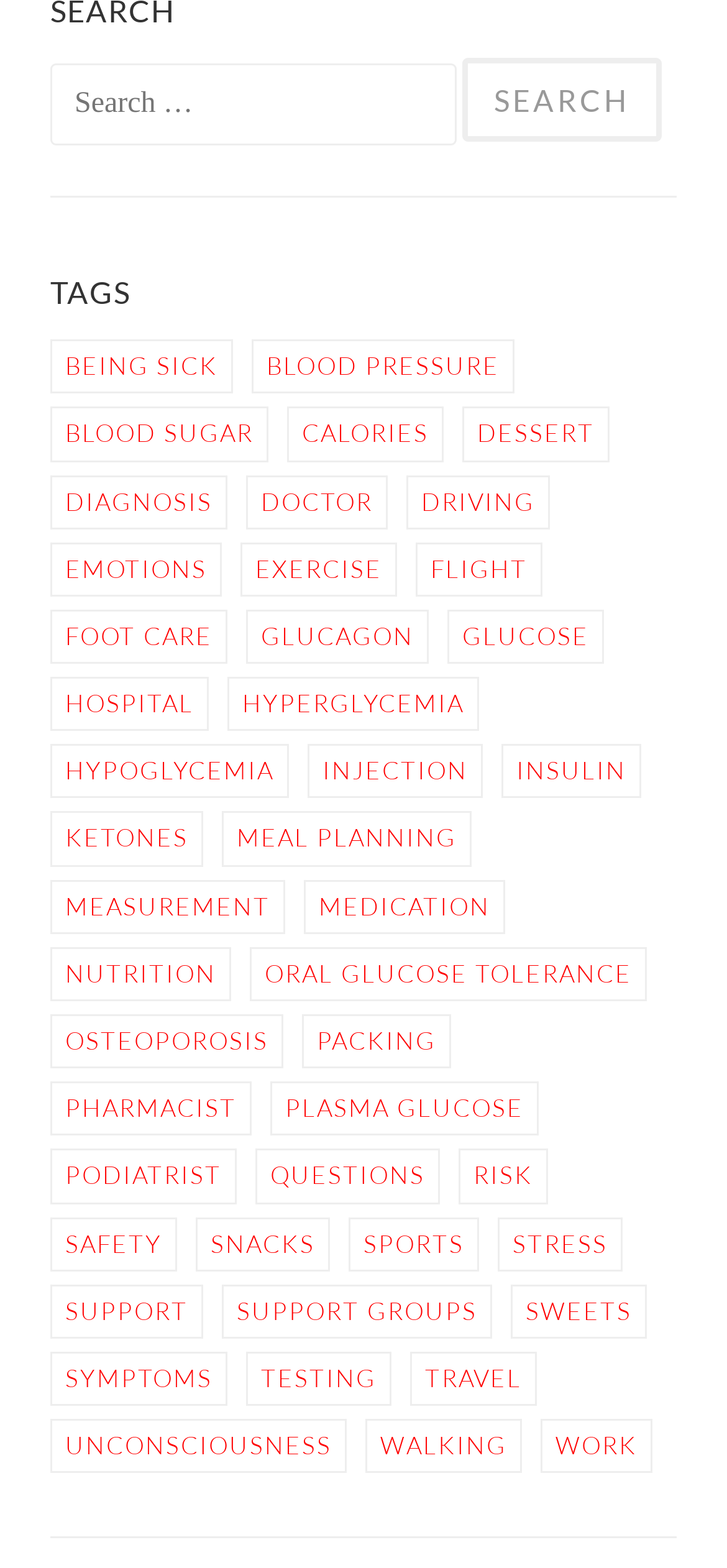Locate the bounding box coordinates of the item that should be clicked to fulfill the instruction: "View Blood Sugar related topics".

[0.069, 0.26, 0.369, 0.294]